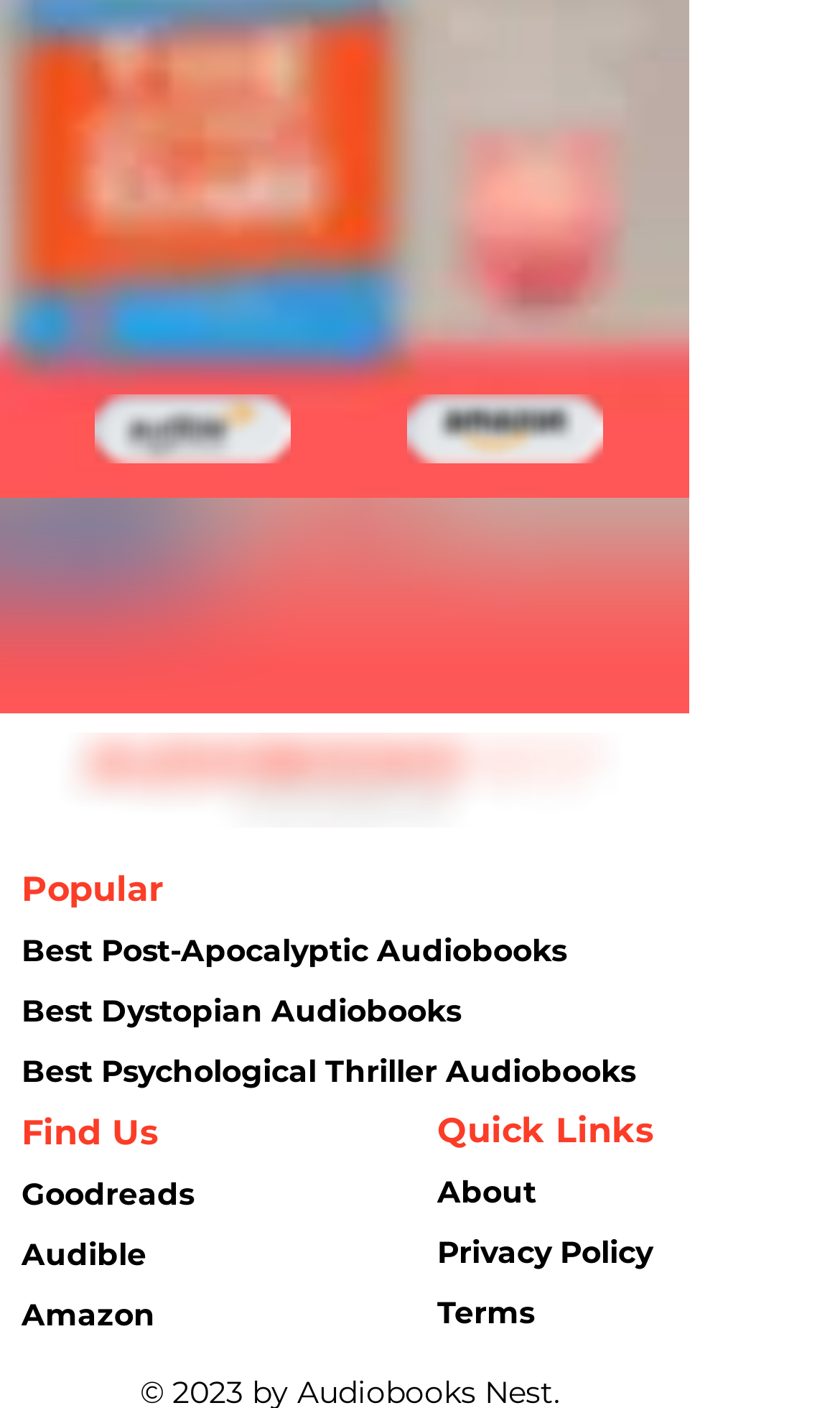Please identify the bounding box coordinates of the element's region that needs to be clicked to fulfill the following instruction: "Click the Amazon button". The bounding box coordinates should consist of four float numbers between 0 and 1, i.e., [left, top, right, bottom].

[0.485, 0.279, 0.718, 0.328]